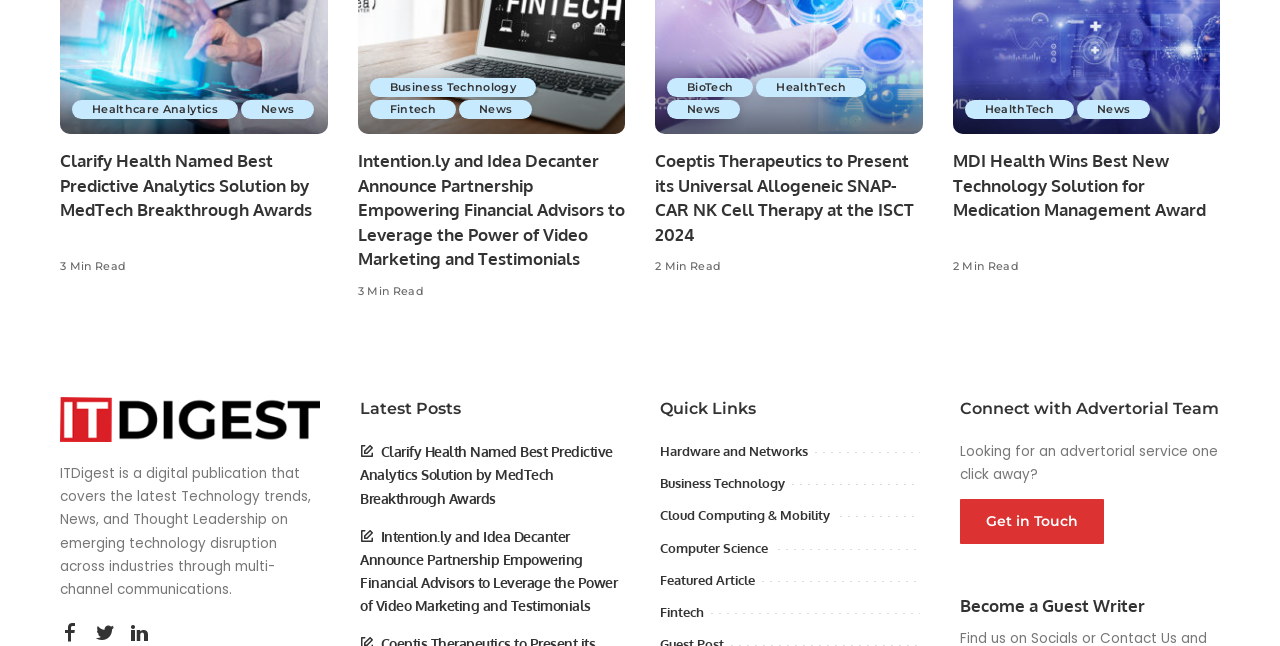How many news categories are available?
Based on the screenshot, provide a one-word or short-phrase response.

5